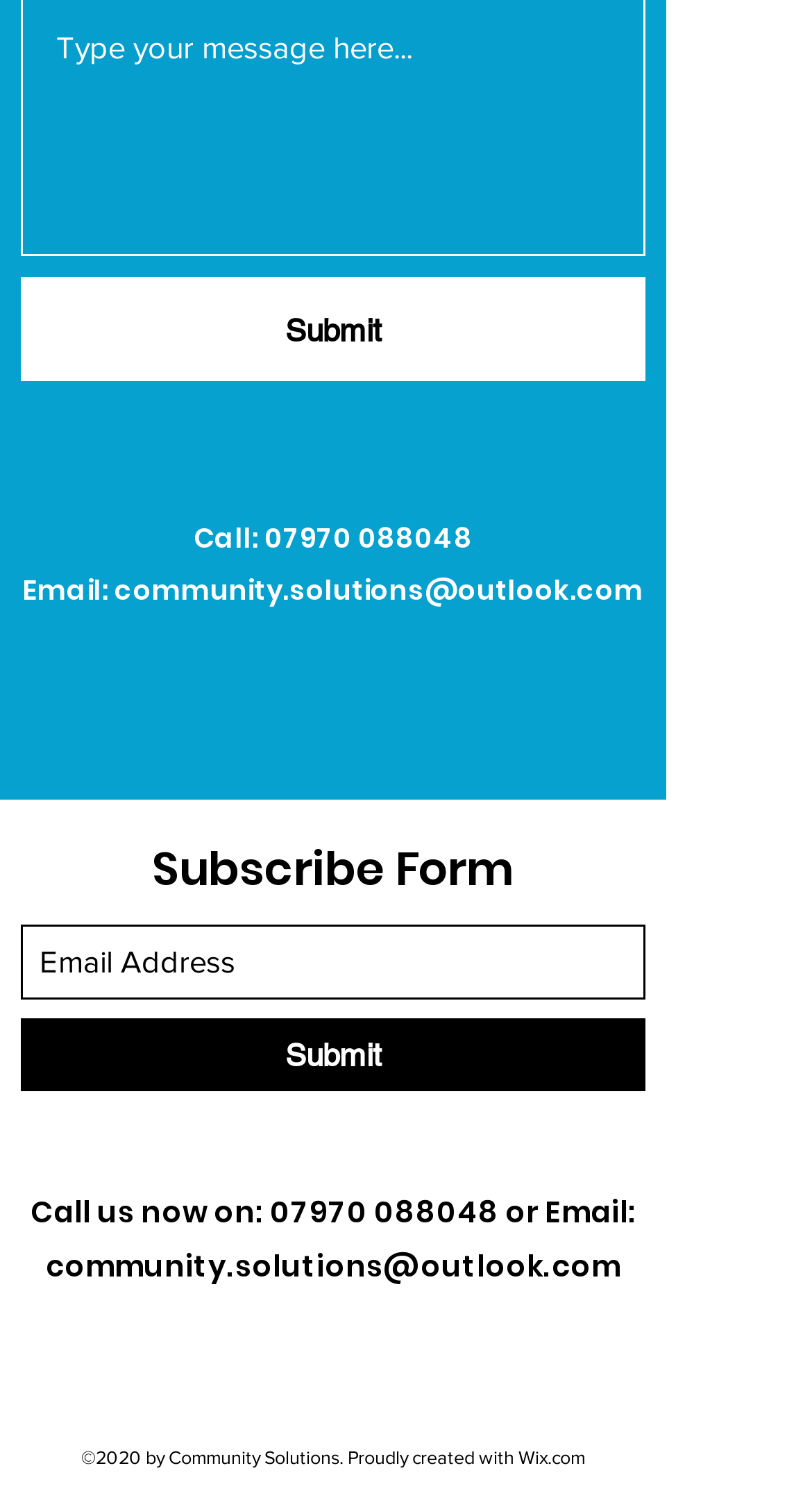Please answer the following question using a single word or phrase: 
What is the copyright information?

©2020 by Community Solutions